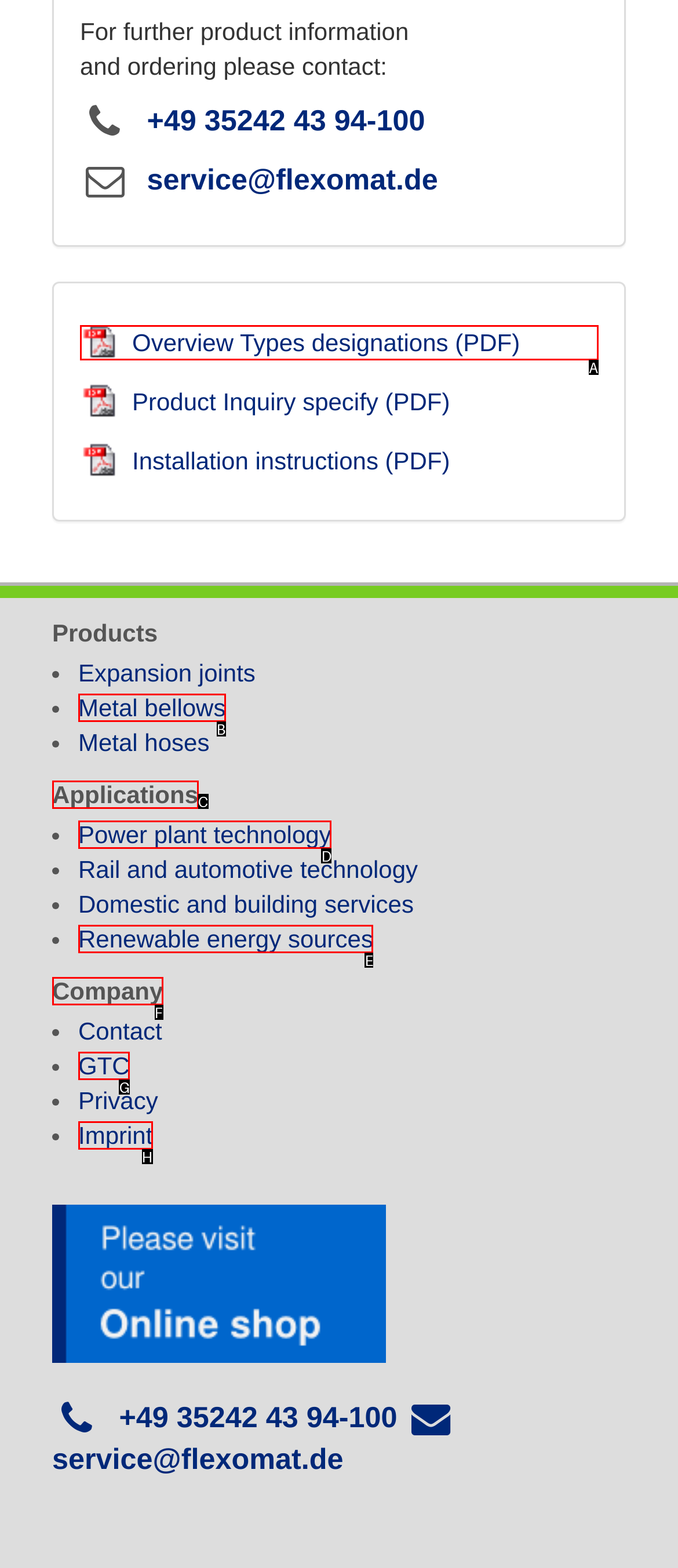From the provided choices, determine which option matches the description: GTC. Respond with the letter of the correct choice directly.

G